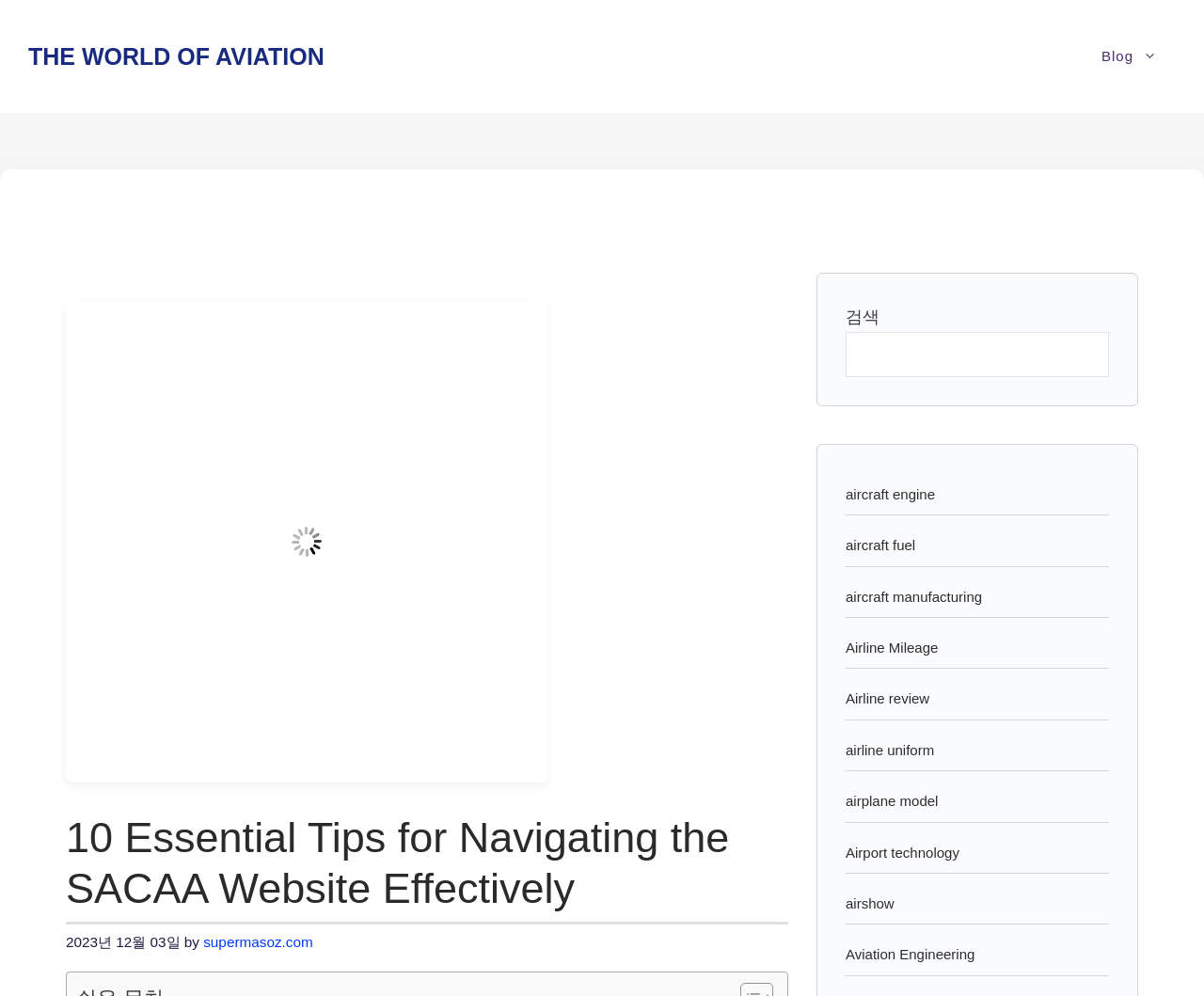Please determine the bounding box coordinates for the element that should be clicked to follow these instructions: "Explore the world of aviation".

[0.023, 0.043, 0.269, 0.07]